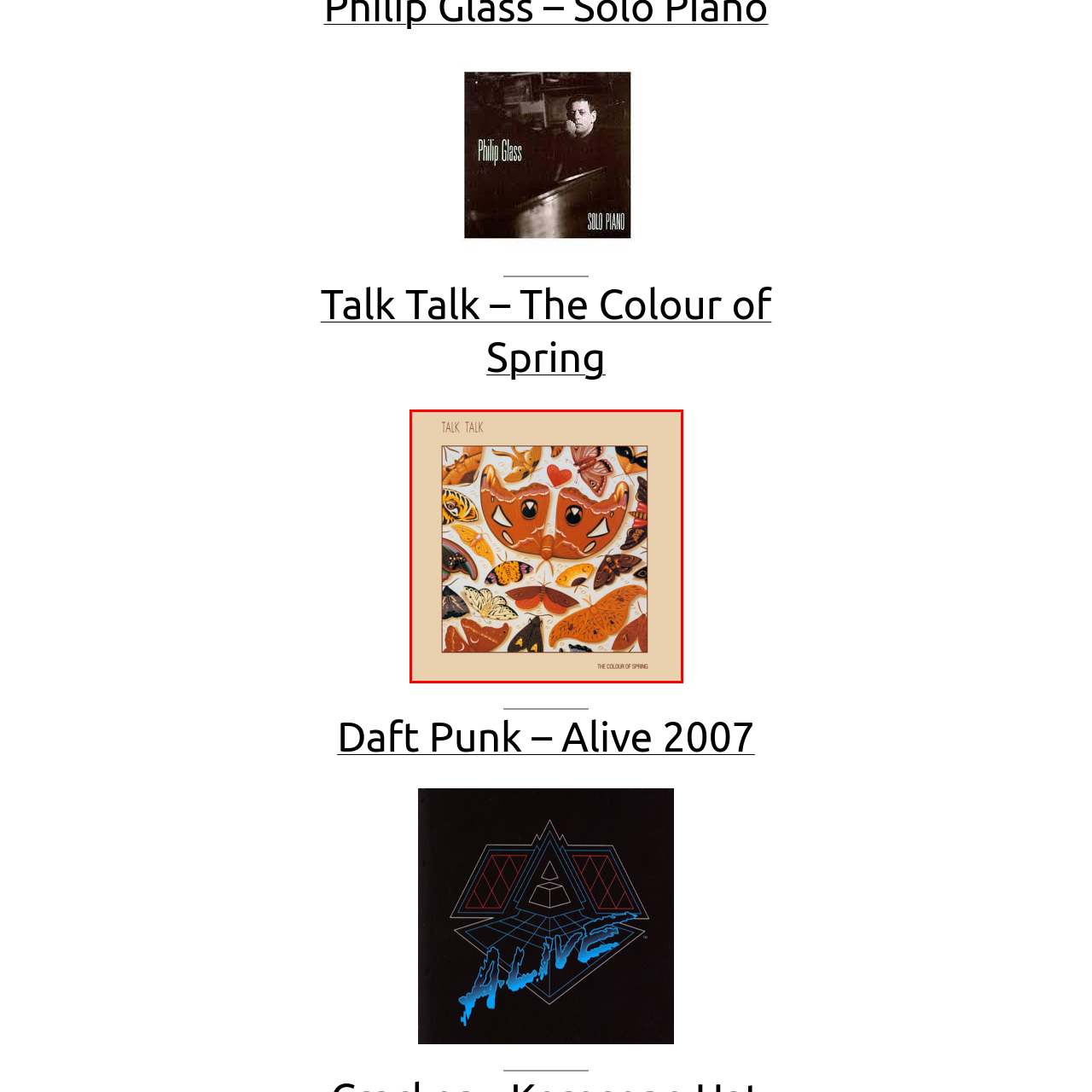View the image inside the red-bordered box and answer the given question using a single word or phrase:
What is the theme of the album reflected in the design?

Nature and transformation